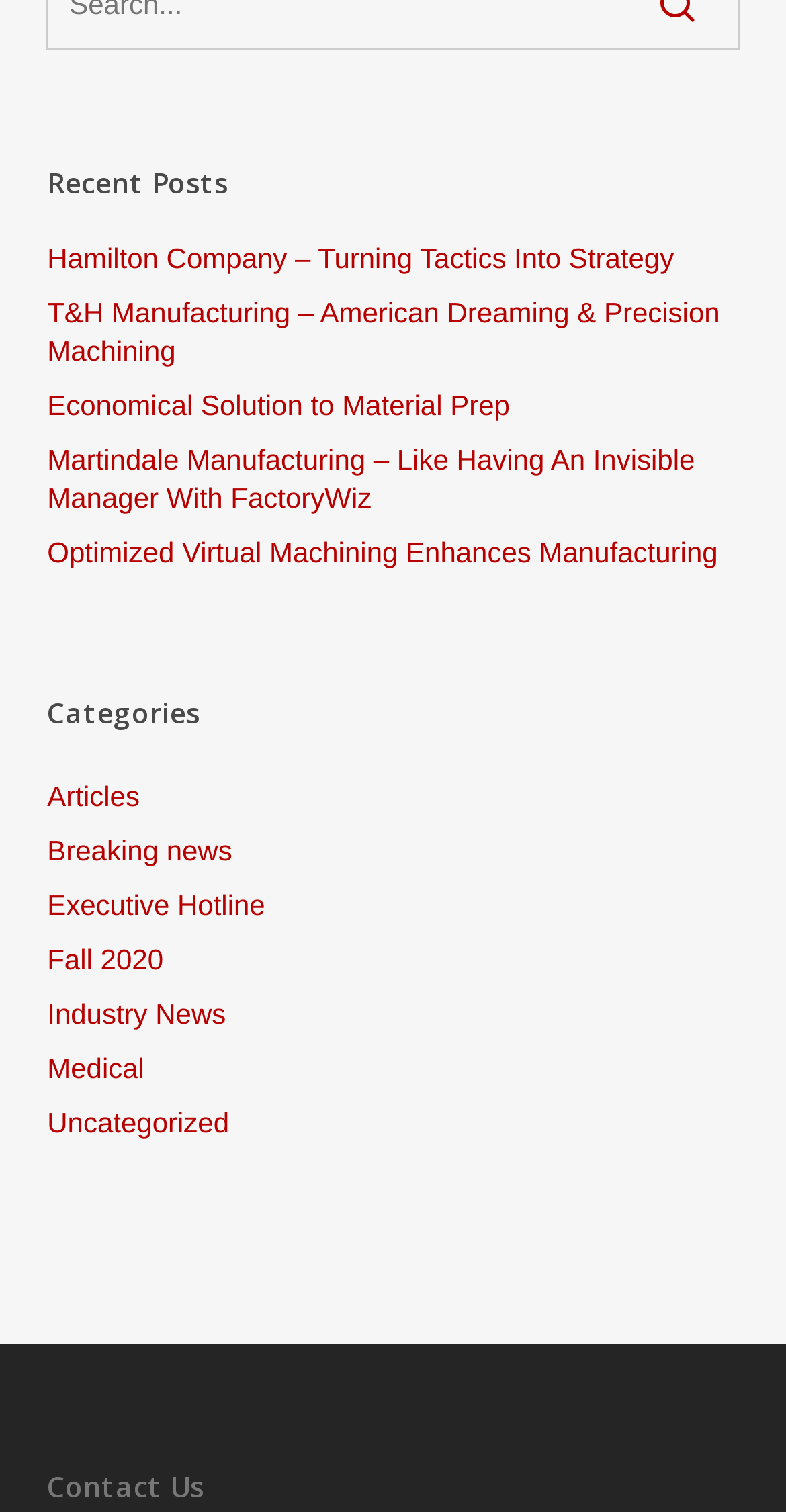Pinpoint the bounding box coordinates of the area that must be clicked to complete this instruction: "browse articles".

[0.06, 0.514, 0.94, 0.539]